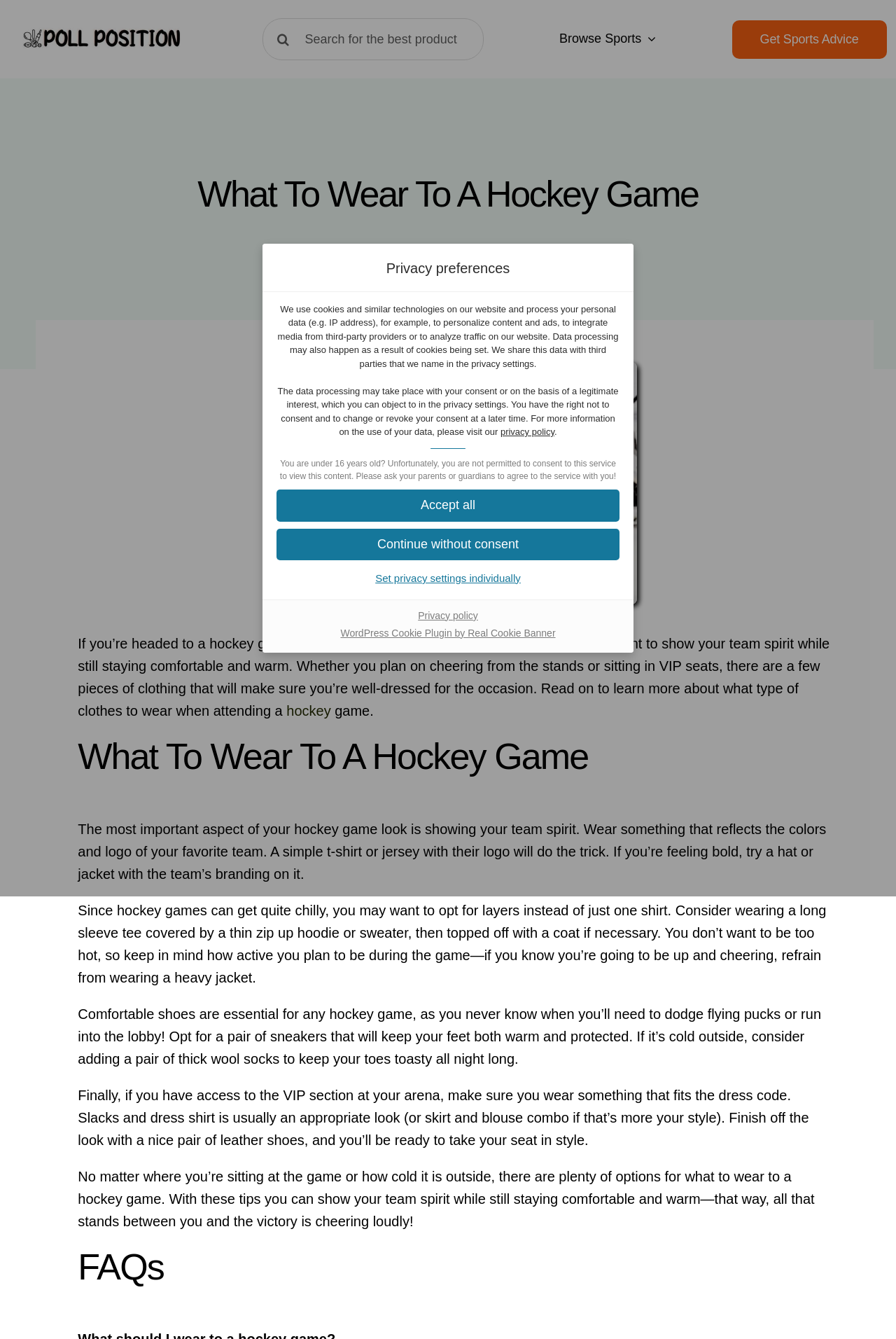Identify the primary heading of the webpage and provide its text.

What To Wear To A Hockey Game